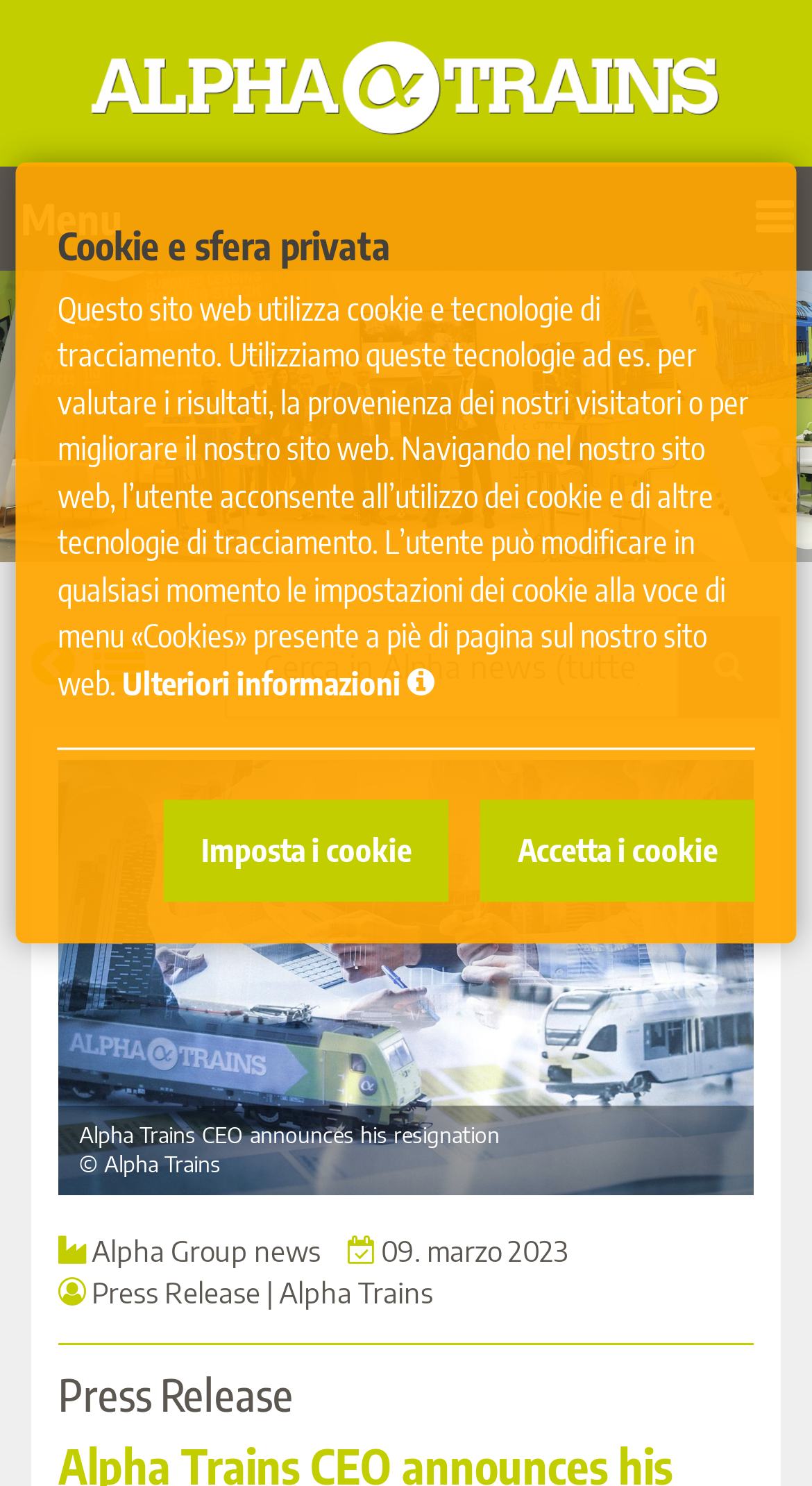Determine the bounding box coordinates for the UI element described. Format the coordinates as (top-left x, top-left y, bottom-right x, bottom-right y) and ensure all values are between 0 and 1. Element description: Imposta i cookie

[0.201, 0.539, 0.553, 0.607]